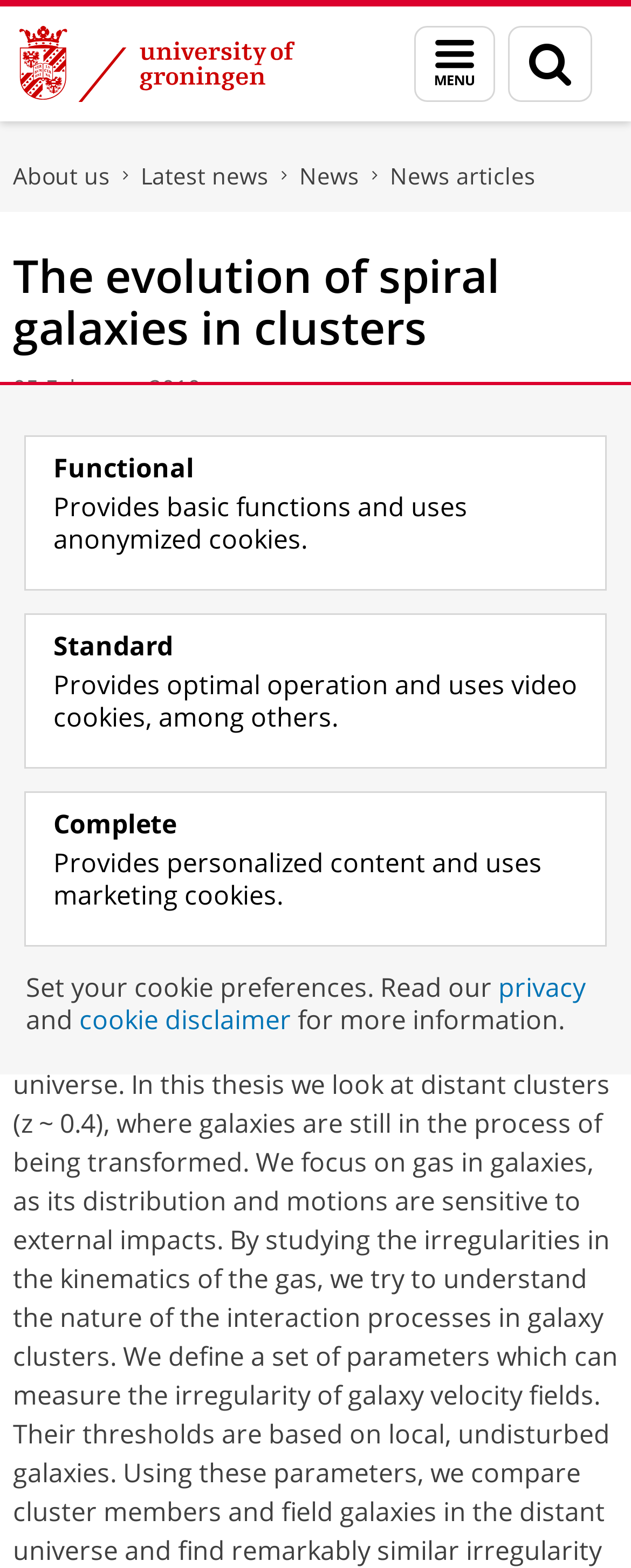Identify the bounding box coordinates for the element you need to click to achieve the following task: "Read about the PhD Ceremony". The coordinates must be four float values ranging from 0 to 1, formatted as [left, top, right, bottom].

[0.021, 0.284, 0.872, 0.331]